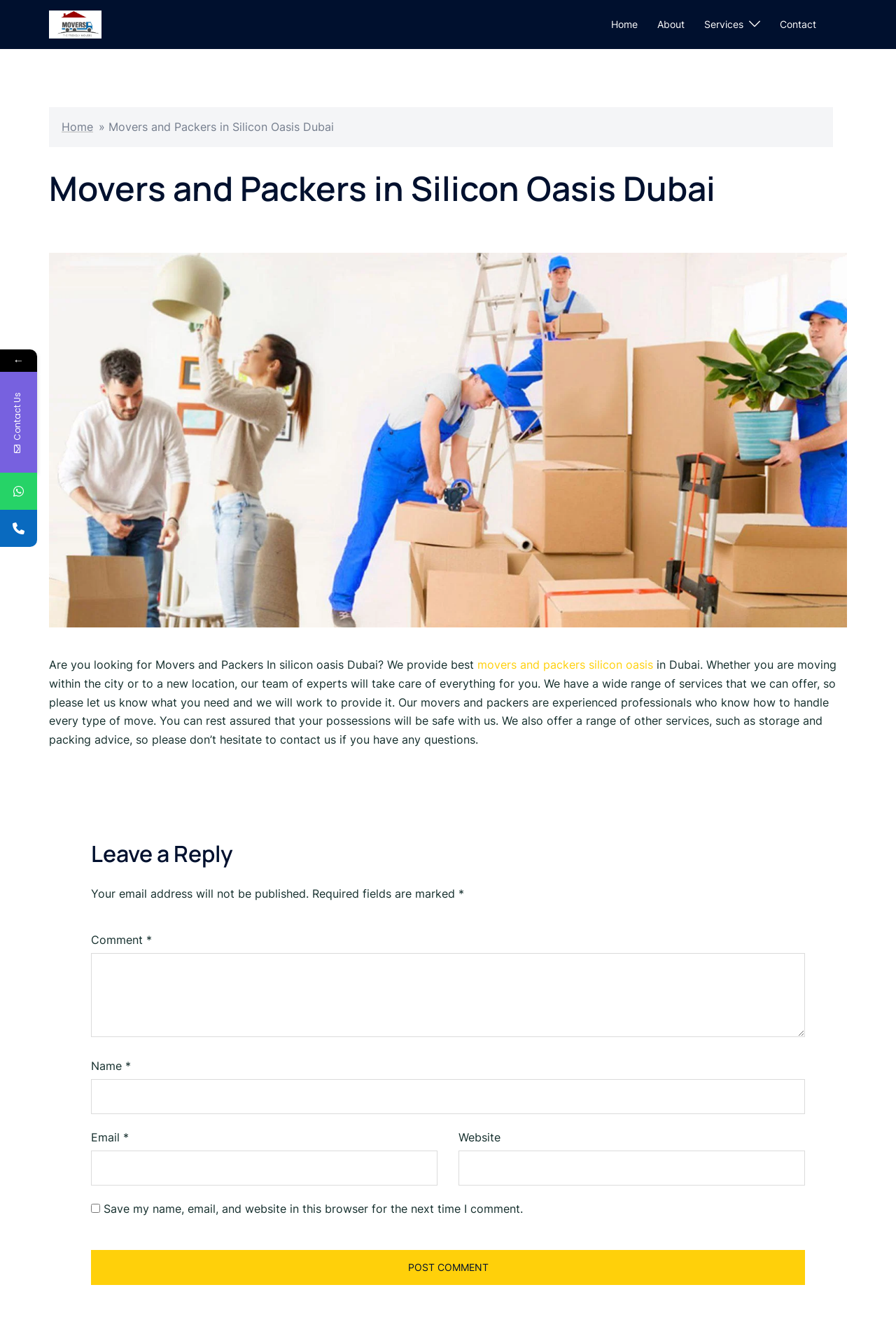Can you find and generate the webpage's heading?

Movers and Packers in Silicon Oasis Dubai